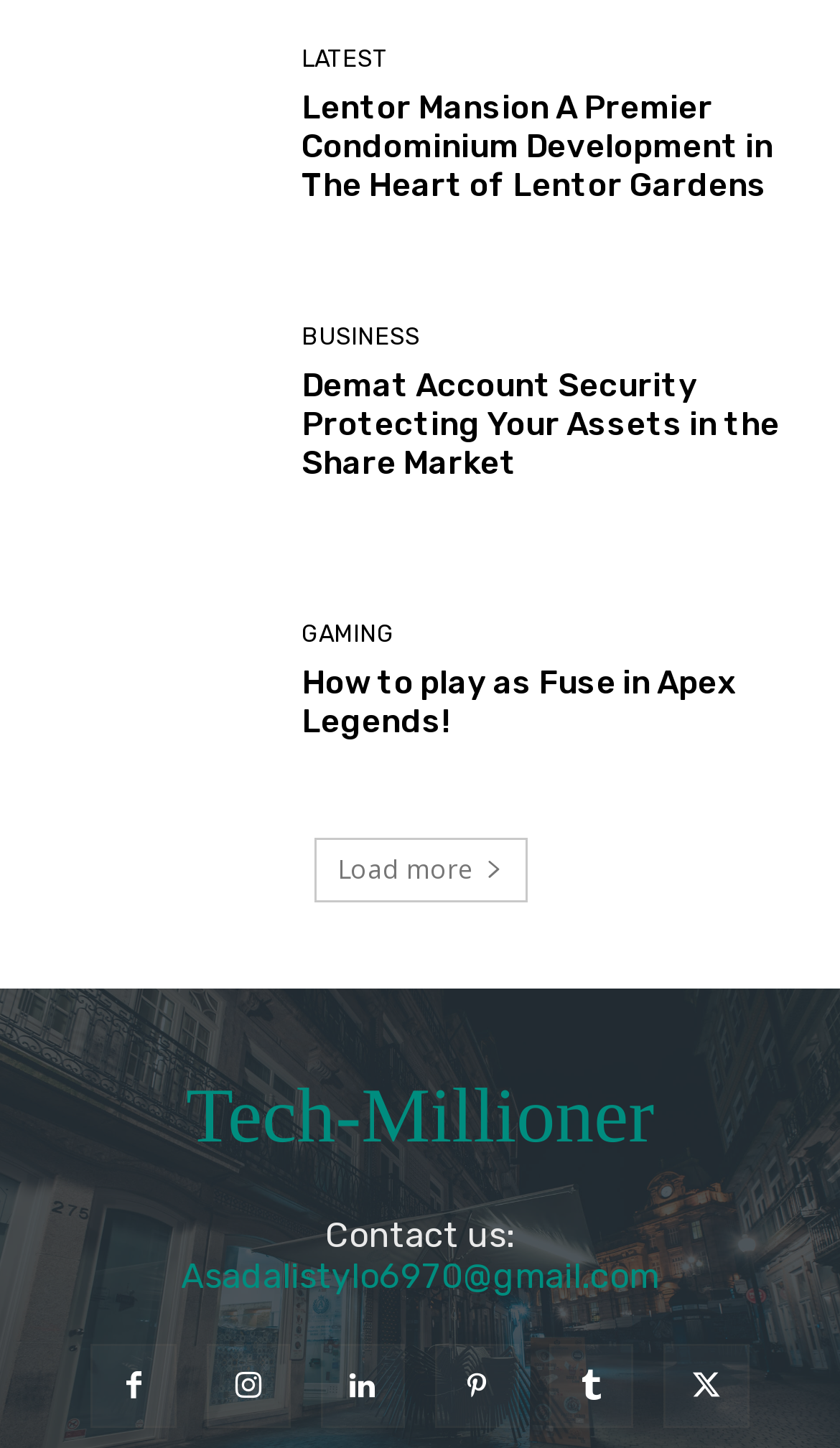What is the name of the website or blog listed at the bottom of the webpage?
Based on the screenshot, provide a one-word or short-phrase response.

Tech-Millioner